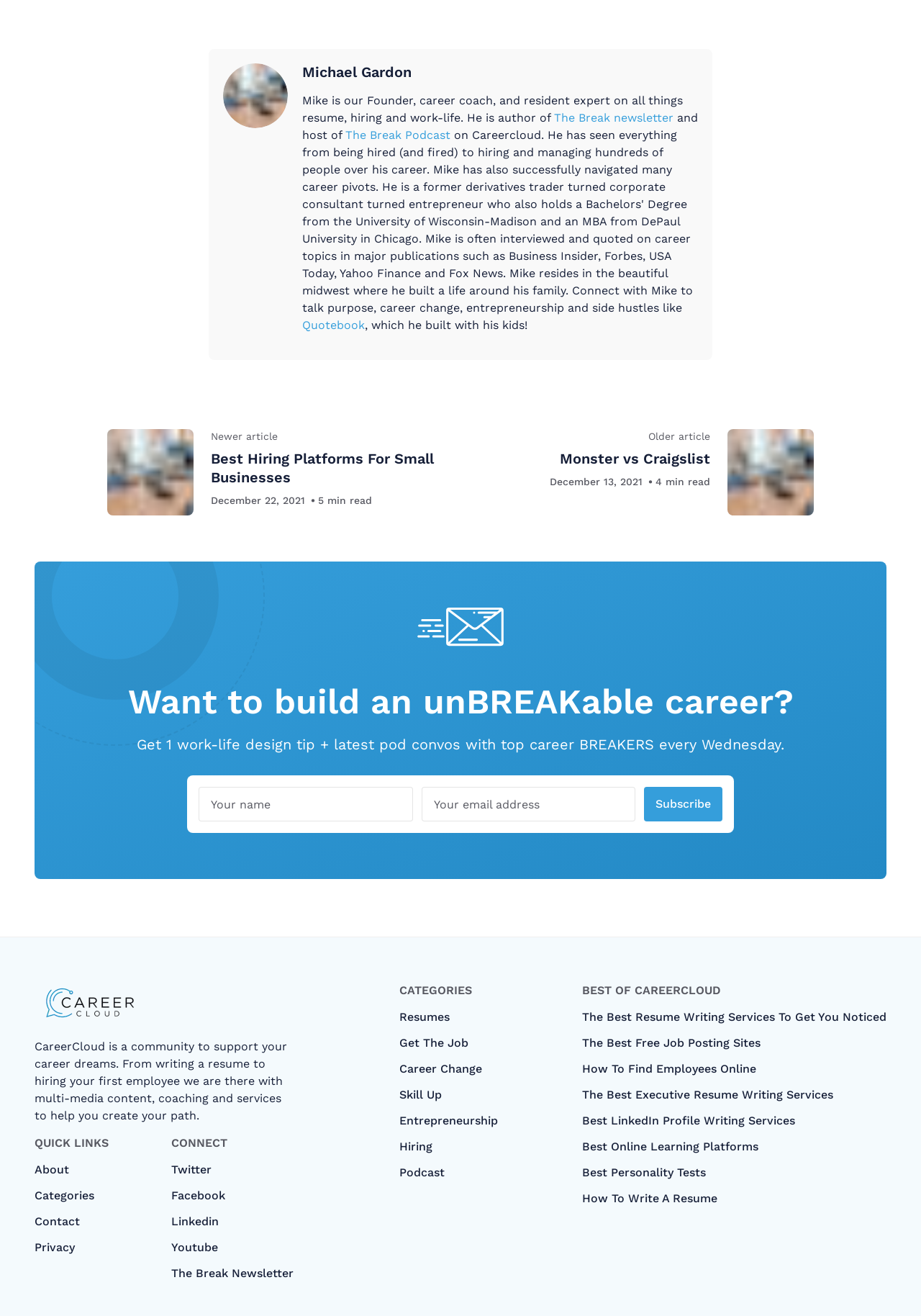How many minutes does it take to read the article 'Monster vs Craigslist'?
Please interpret the details in the image and answer the question thoroughly.

The answer can be found in the static text '4 min read' which is located next to the link element 'Monster vs Craigslist' in the middle of the webpage.